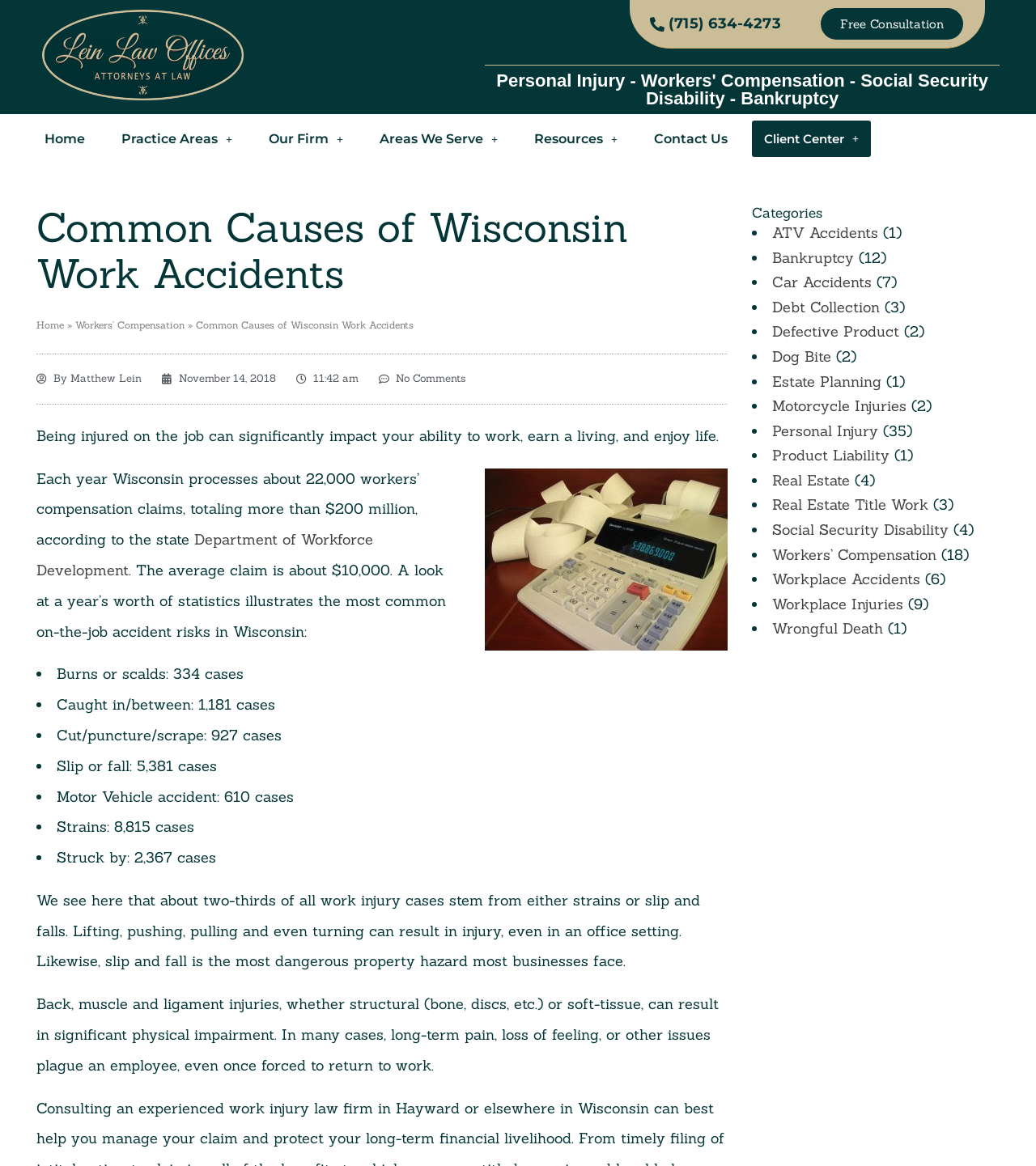Show me the bounding box coordinates of the clickable region to achieve the task as per the instruction: "Call the phone number (715) 634-4273".

[0.624, 0.01, 0.754, 0.031]